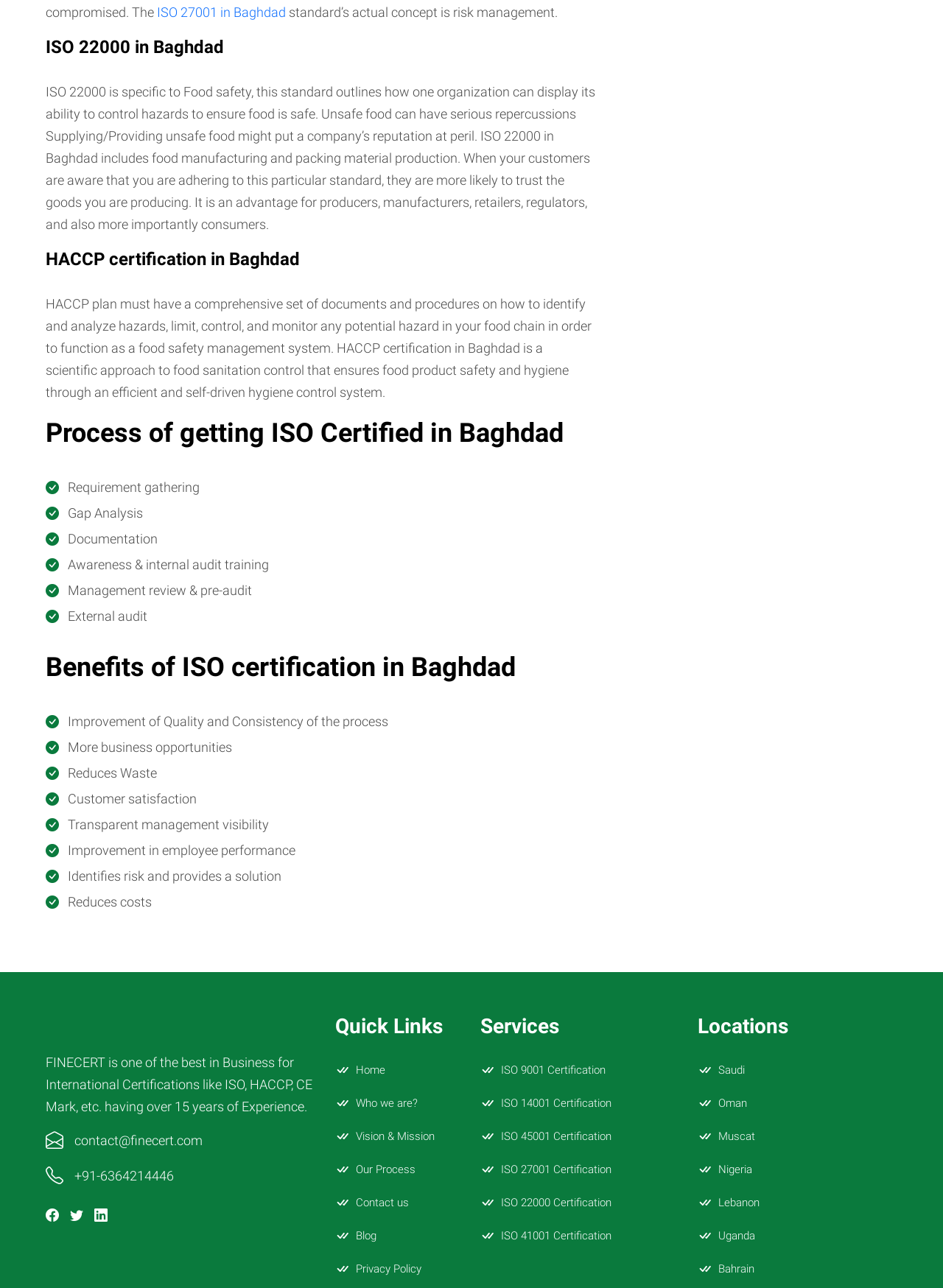What are the benefits of ISO certification in Baghdad?
Give a one-word or short phrase answer based on the image.

Several benefits